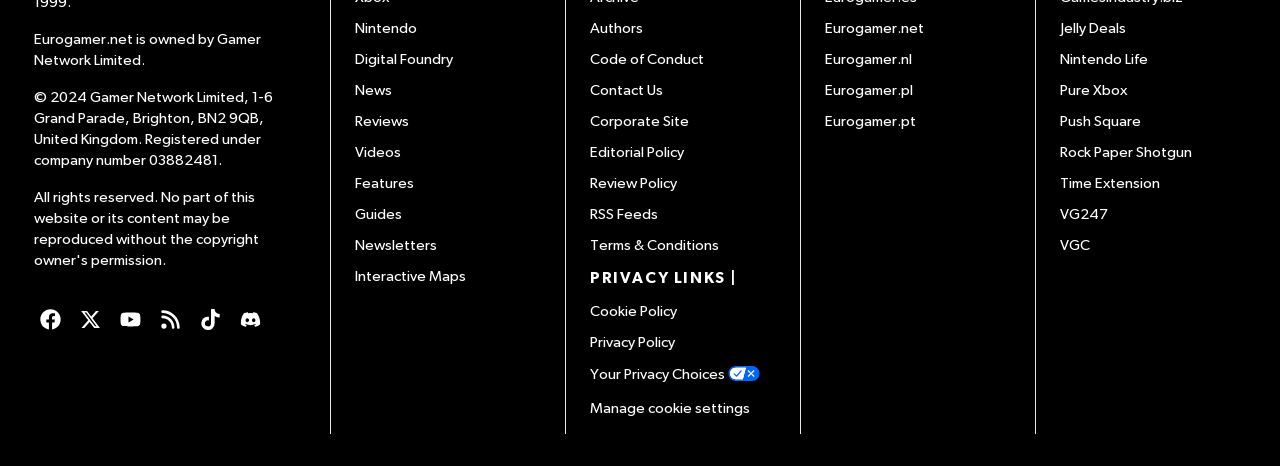Determine the bounding box coordinates of the region I should click to achieve the following instruction: "Subscribe to our RSS feed". Ensure the bounding box coordinates are four float numbers between 0 and 1, i.e., [left, top, right, bottom].

[0.12, 0.65, 0.145, 0.719]